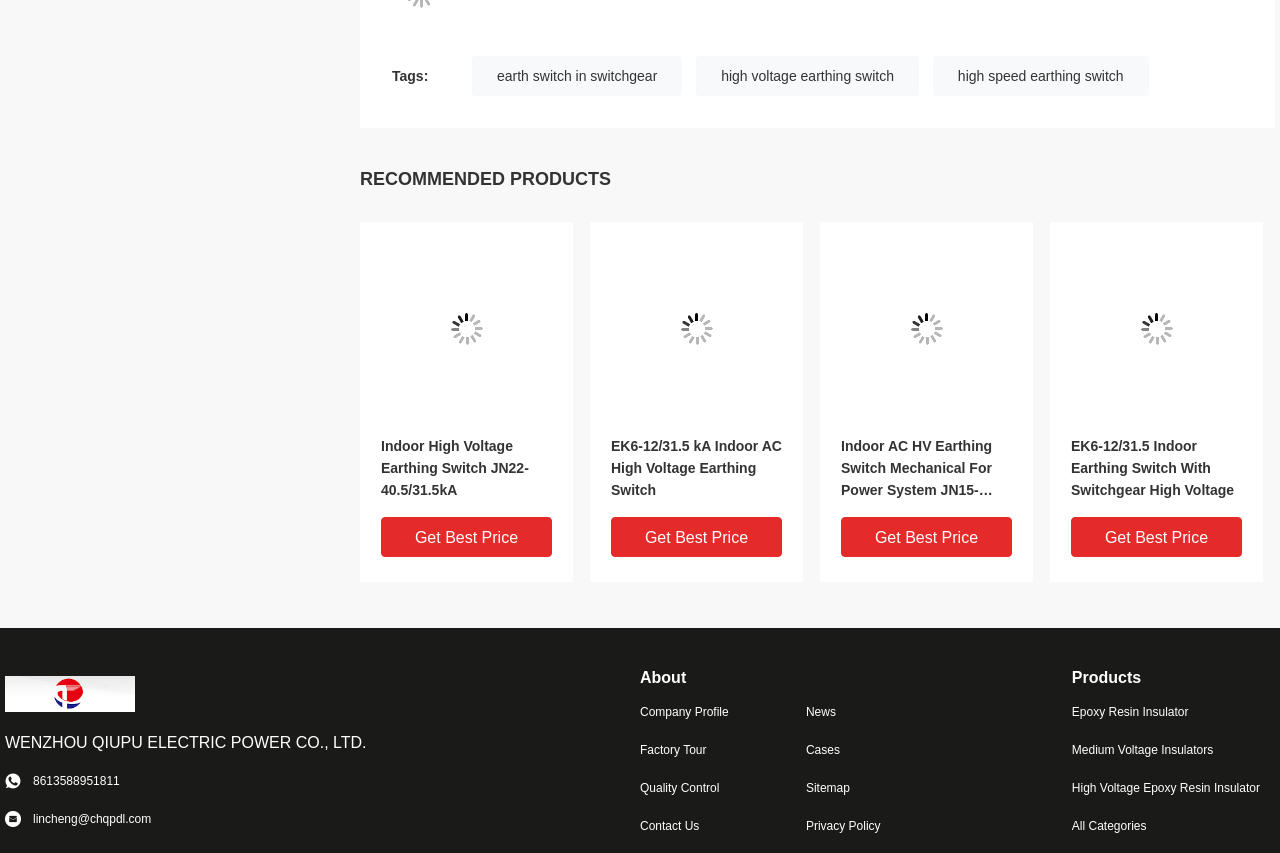Determine the bounding box coordinates for the clickable element required to fulfill the instruction: "Explore the products of Epoxy Resin Insulator". Provide the coordinates as four float numbers between 0 and 1, i.e., [left, top, right, bottom].

[0.837, 0.824, 0.996, 0.845]